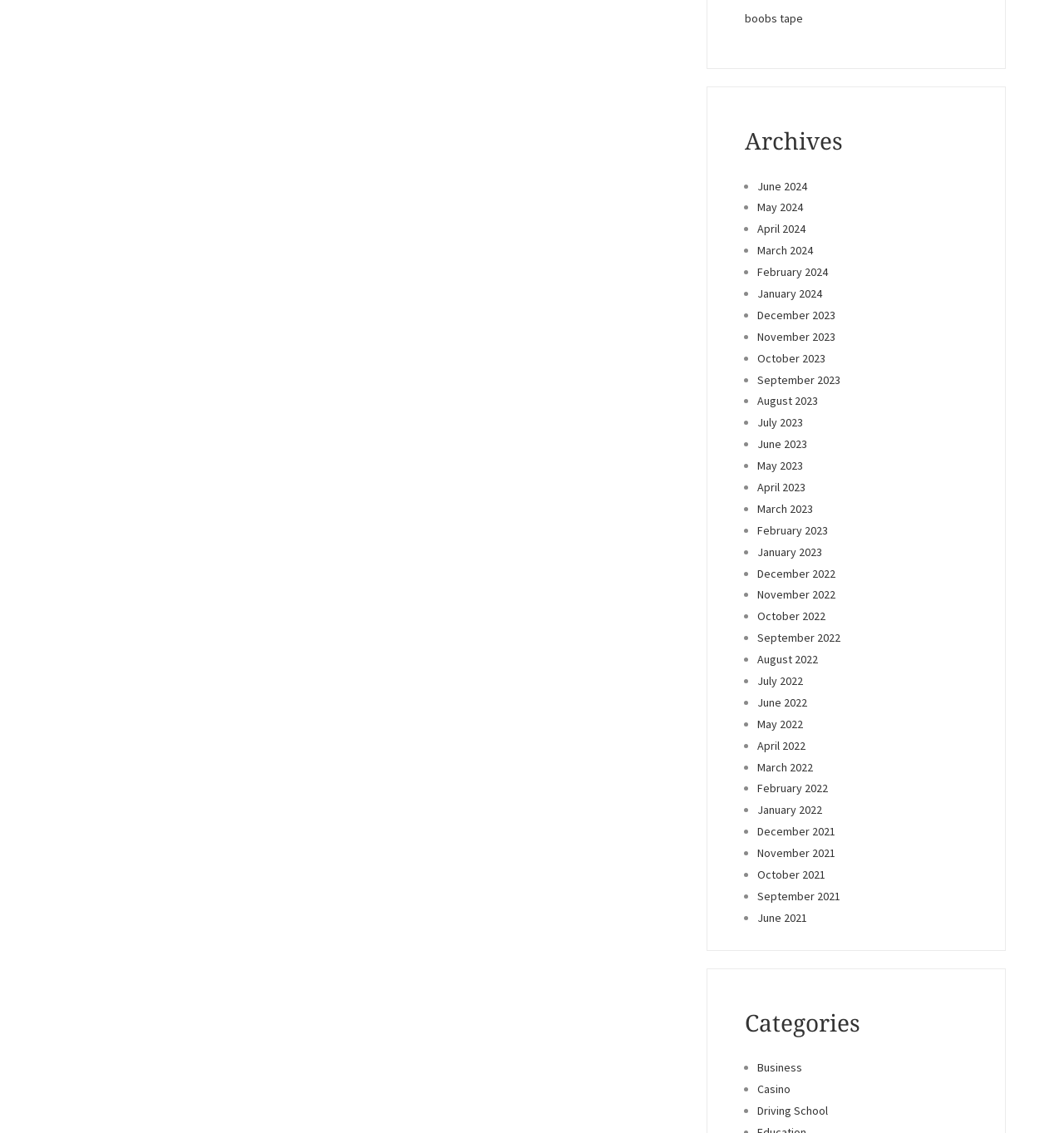How many months are listed in the archives?
Using the image, respond with a single word or phrase.

24